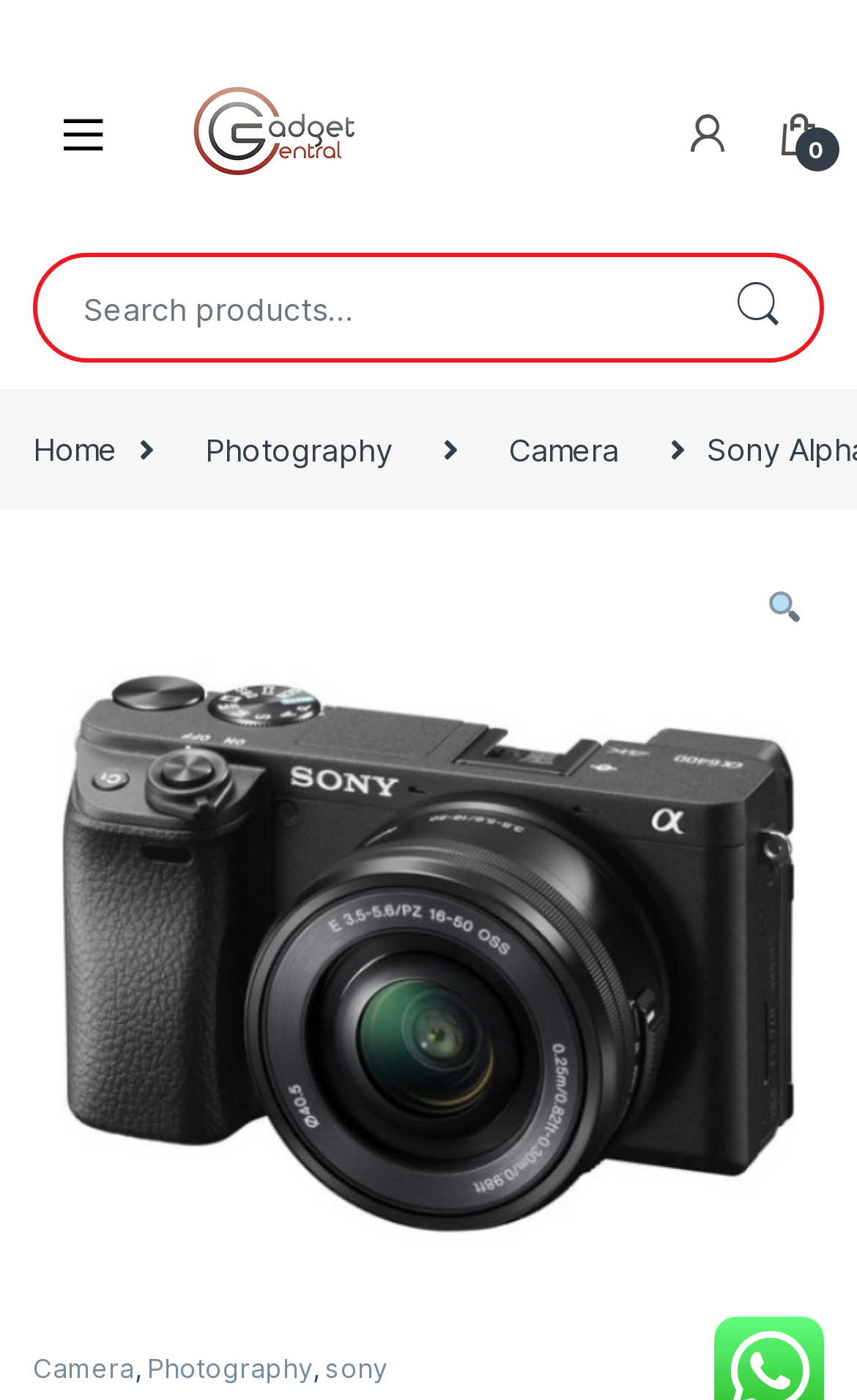Give a one-word or one-phrase response to the question:
What is the type of sensor used in the camera?

APS-C Exmor CMOS